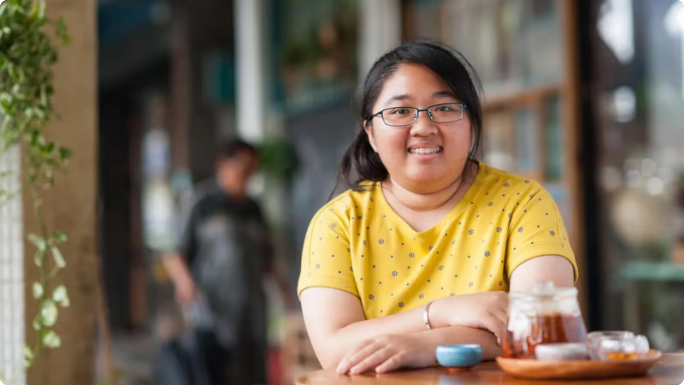Answer the question with a brief word or phrase:
What is the color of the dish in front of the woman?

Blue